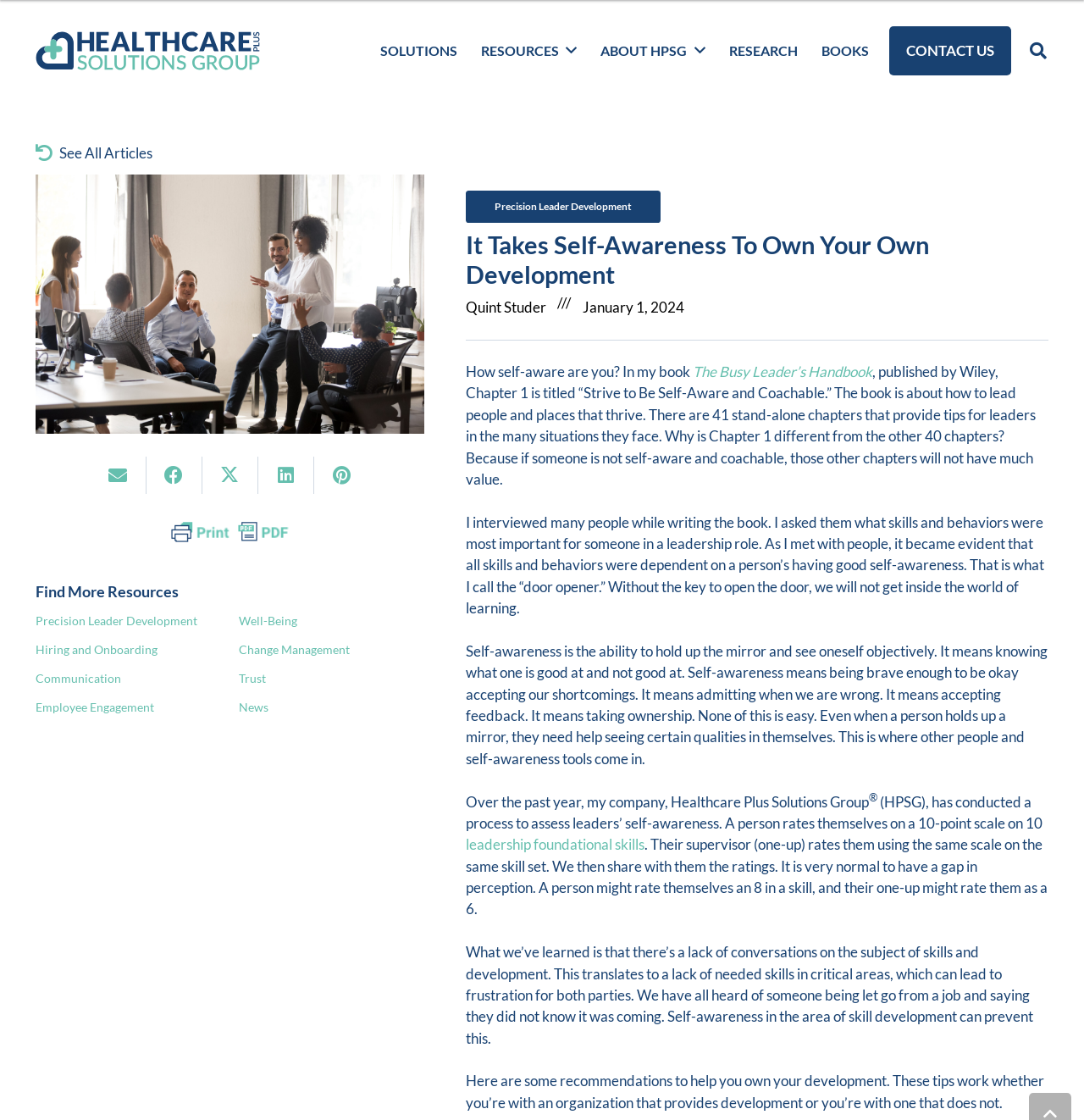Find the bounding box coordinates of the area that needs to be clicked in order to achieve the following instruction: "Contact us". The coordinates should be specified as four float numbers between 0 and 1, i.e., [left, top, right, bottom].

[0.82, 0.023, 0.933, 0.067]